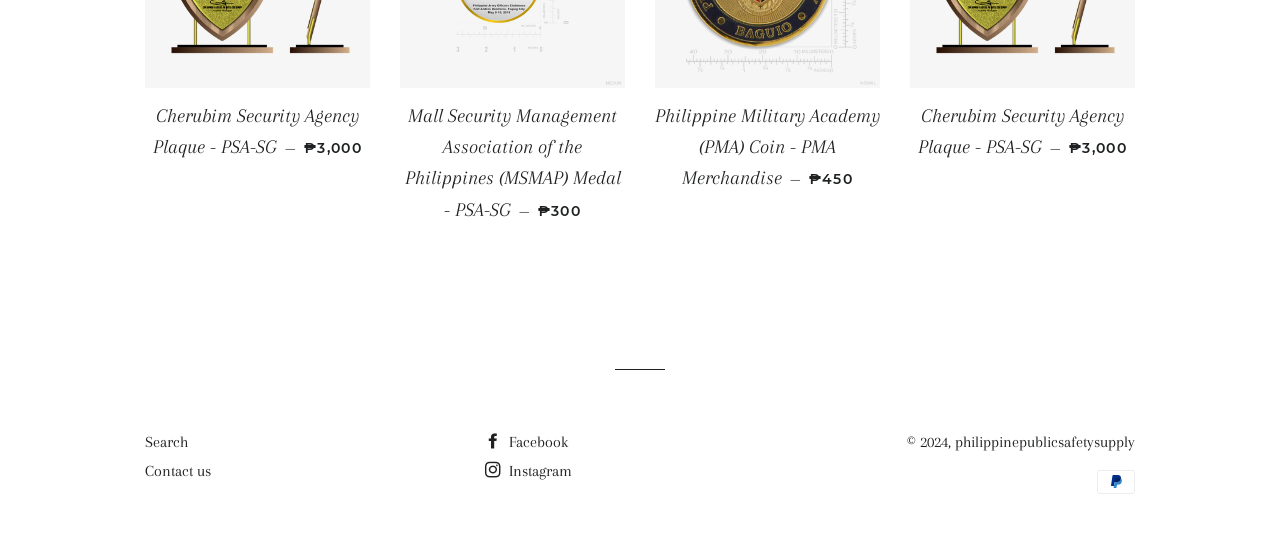What is the copyright year?
Provide a thorough and detailed answer to the question.

I found the StaticText element with the text '© 2024,' and extracted the year from it.